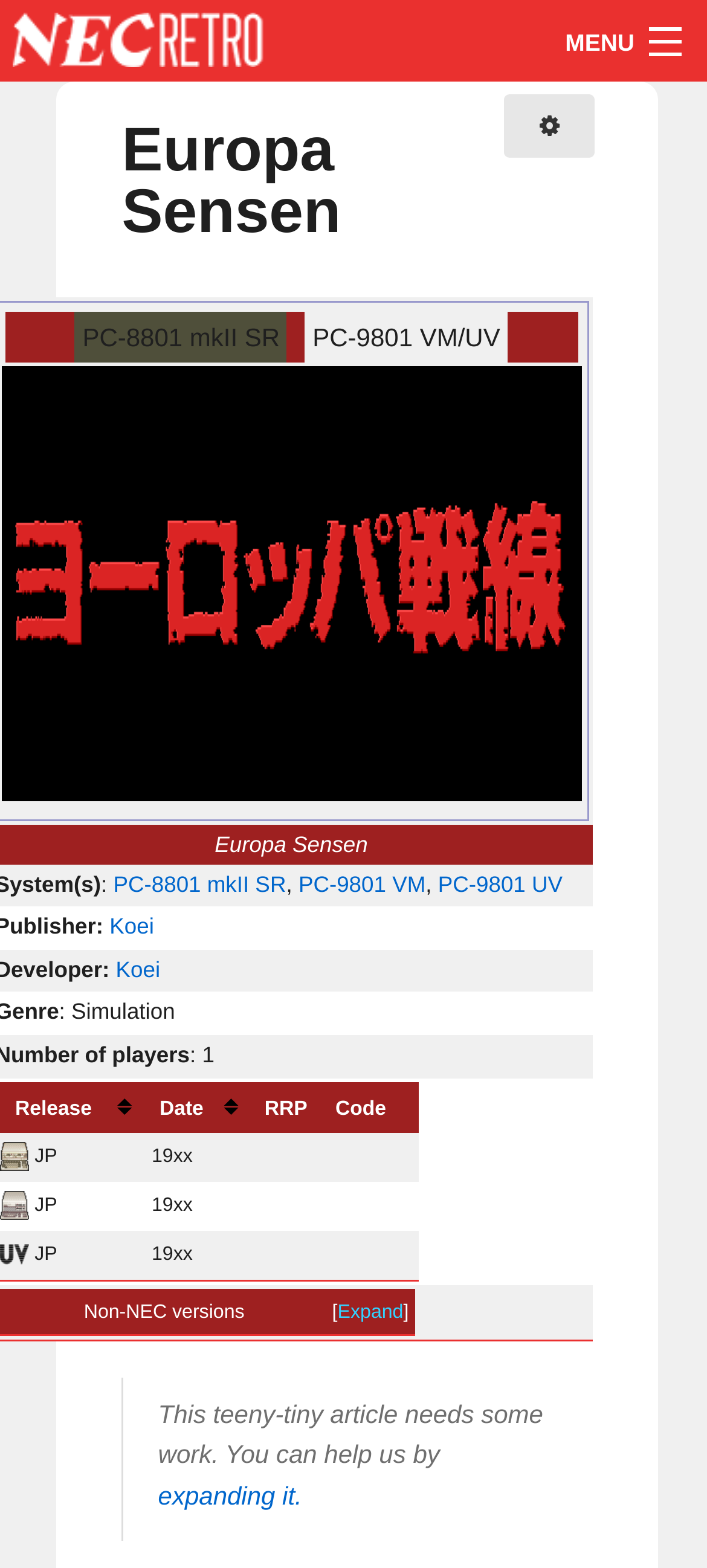Locate the bounding box coordinates of the area you need to click to fulfill this instruction: 'View PC-8801 mkII SR details'. The coordinates must be in the form of four float numbers ranging from 0 to 1: [left, top, right, bottom].

[0.16, 0.556, 0.405, 0.572]